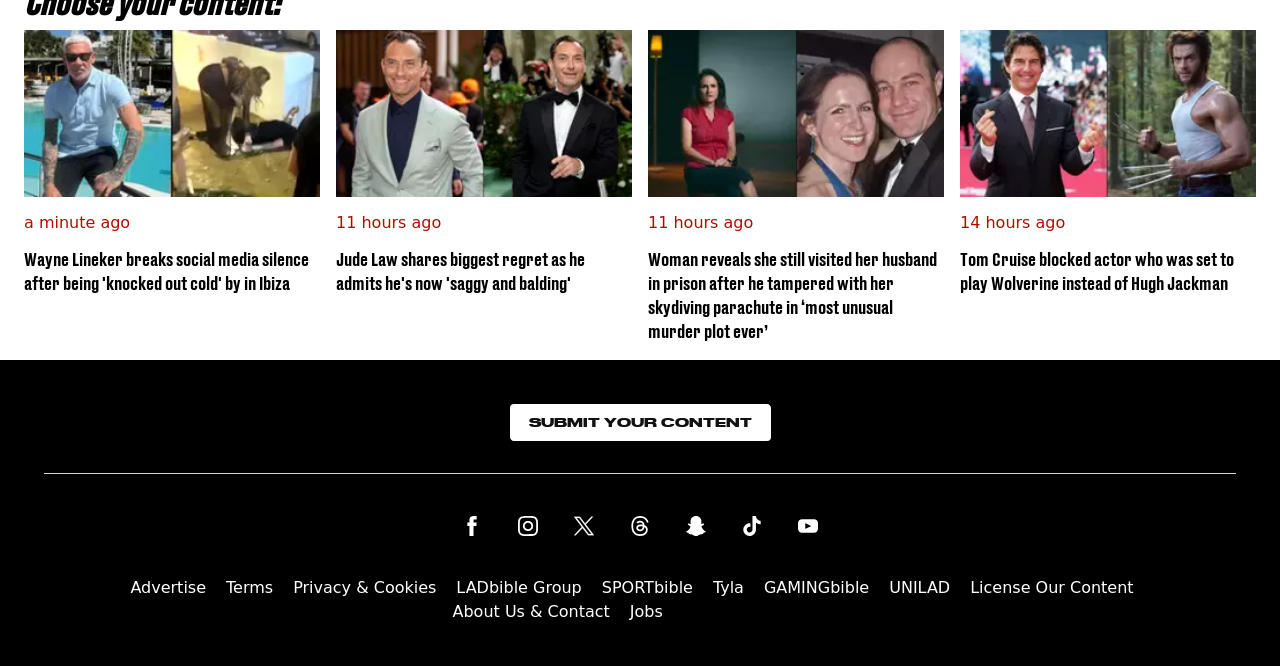Provide the bounding box coordinates of the HTML element described by the text: "Privacy & Cookies".

[0.229, 0.849, 0.341, 0.914]